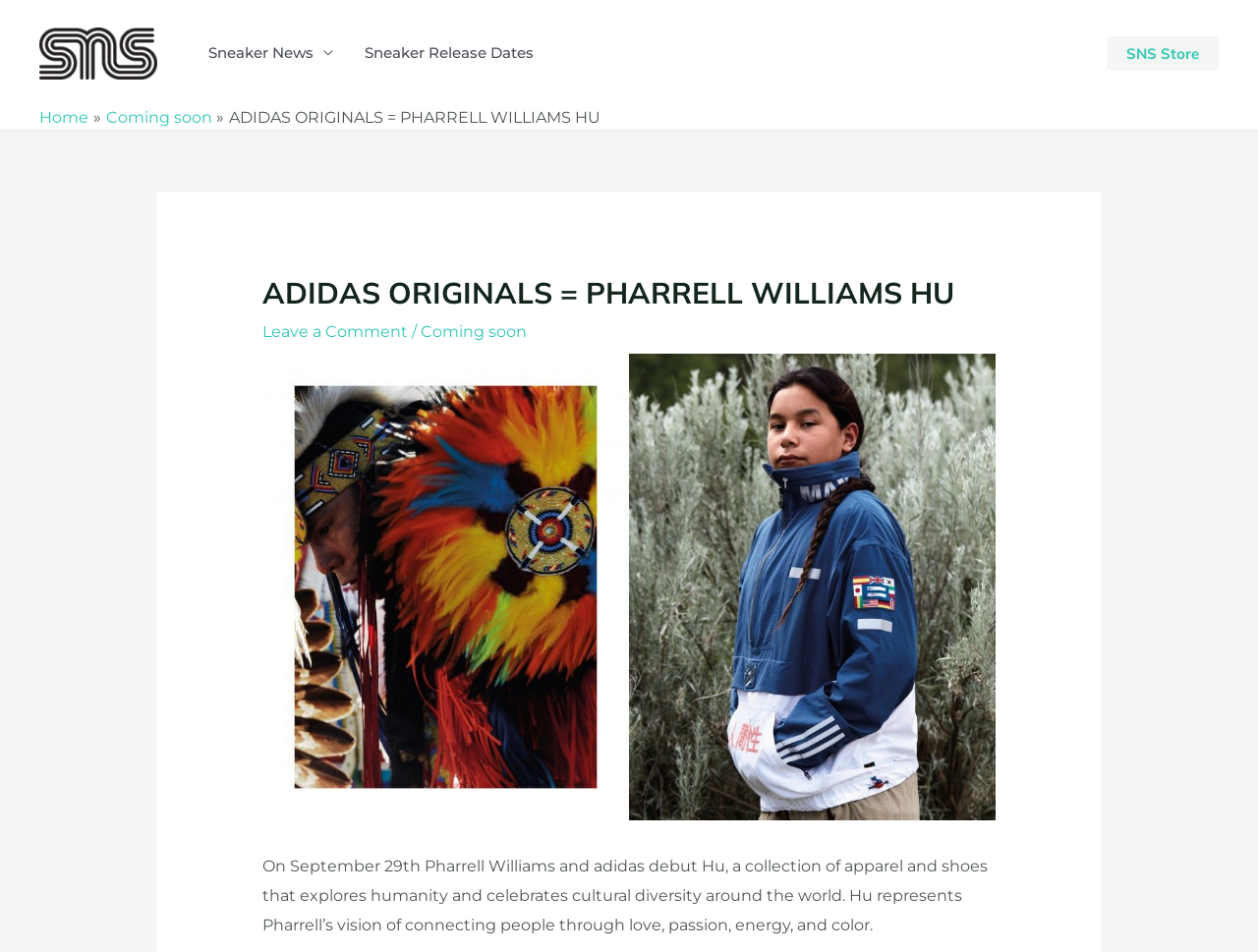Determine which piece of text is the heading of the webpage and provide it.

ADIDAS ORIGINALS = PHARRELL WILLIAMS HU